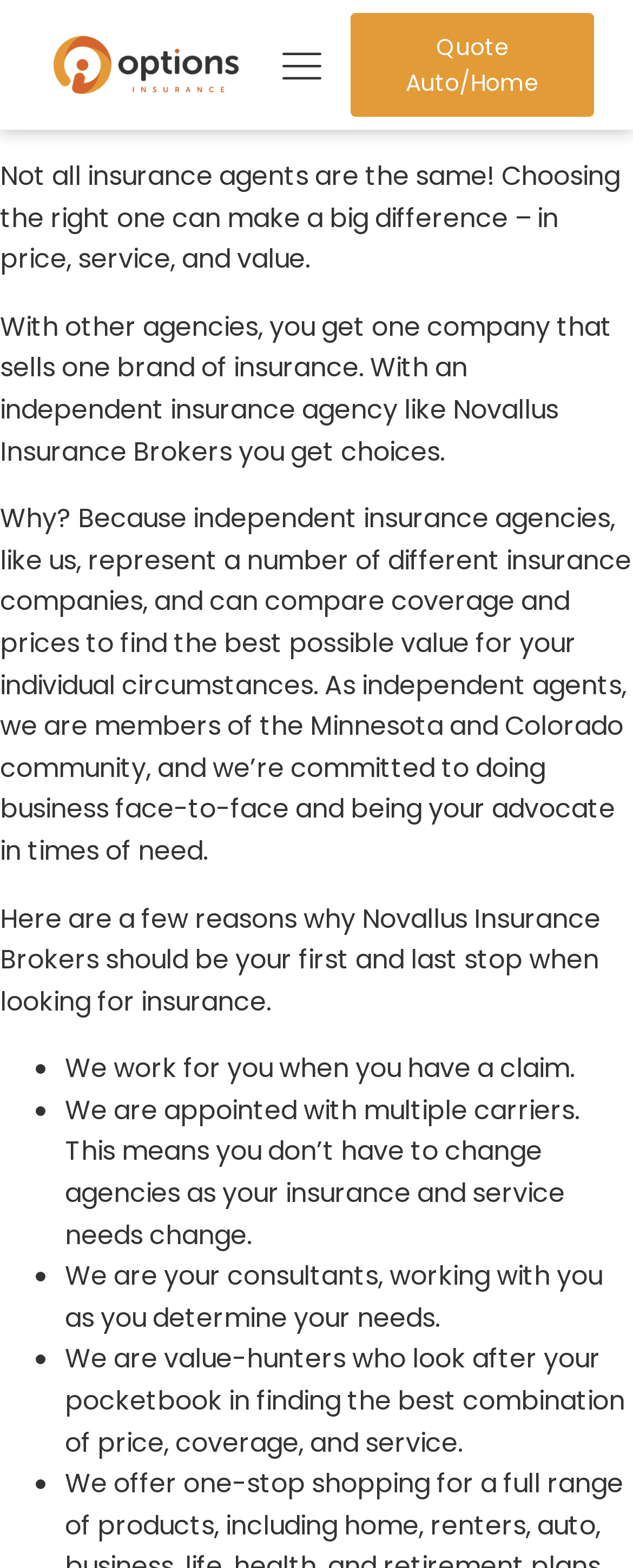Refer to the image and provide an in-depth answer to the question:
What is the geographic community that Novallus Insurance Brokers are a part of?

According to the webpage, Novallus Insurance Brokers are members of the Minnesota and Colorado community, which suggests that they have a local presence and understanding of the insurance needs in these regions.